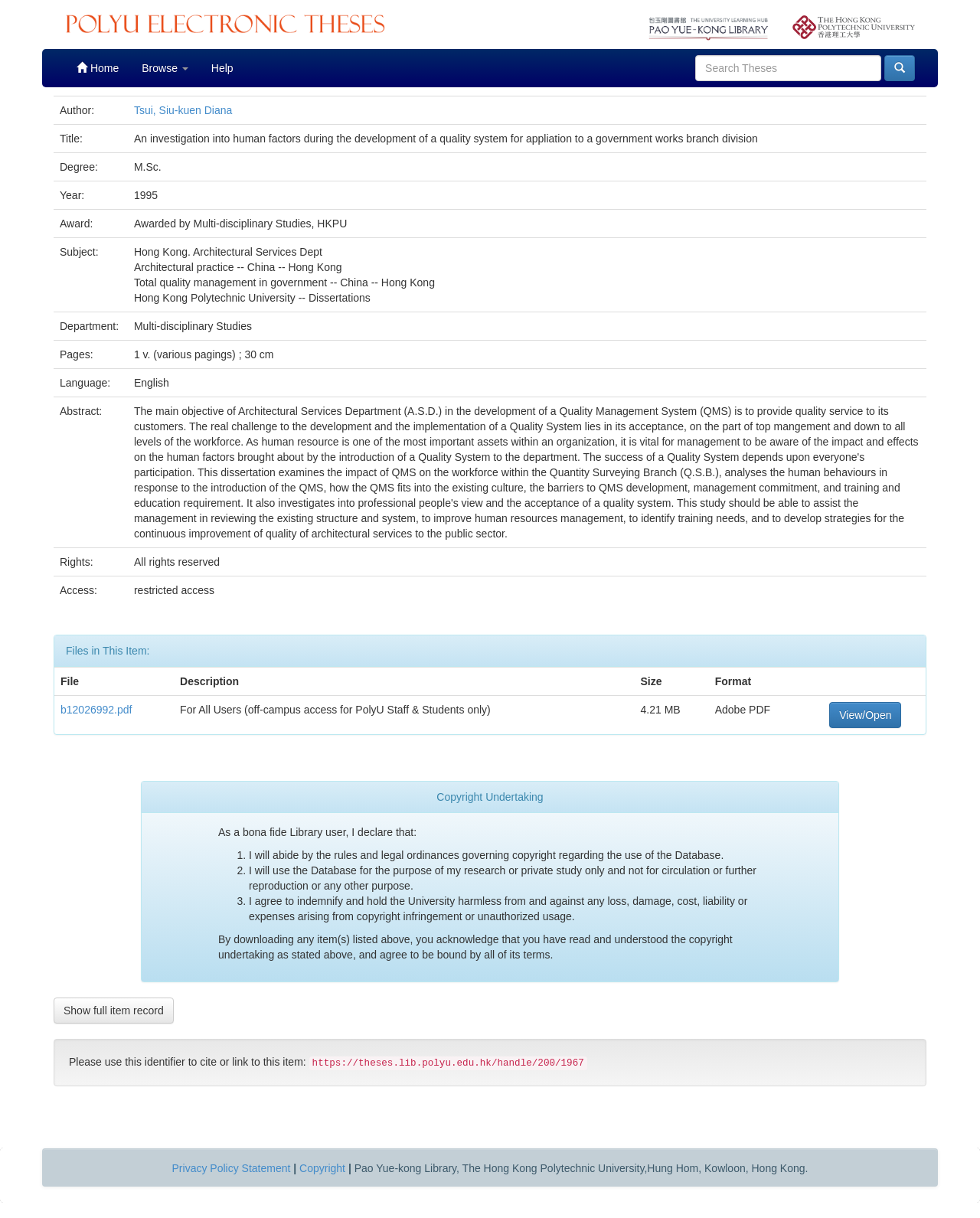Please provide a comprehensive answer to the question below using the information from the image: What is the author of the thesis?

I found the answer by looking at the table with the author information, where it says 'Author: Tsui, Siu-kuen Diana'.